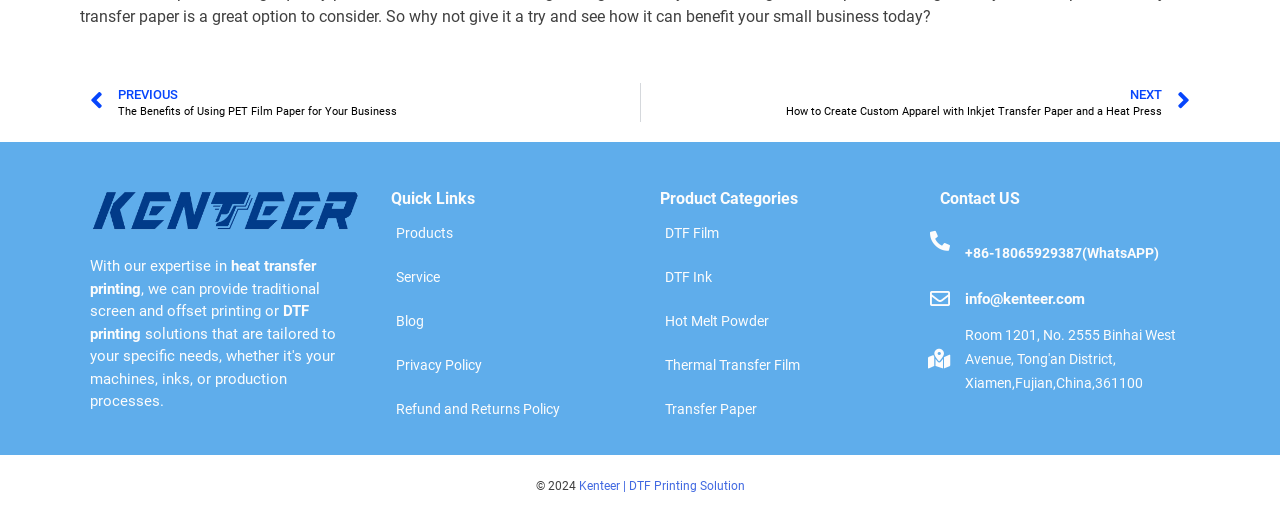Specify the bounding box coordinates for the region that must be clicked to perform the given instruction: "Learn about heat transfer printing".

[0.07, 0.491, 0.247, 0.569]